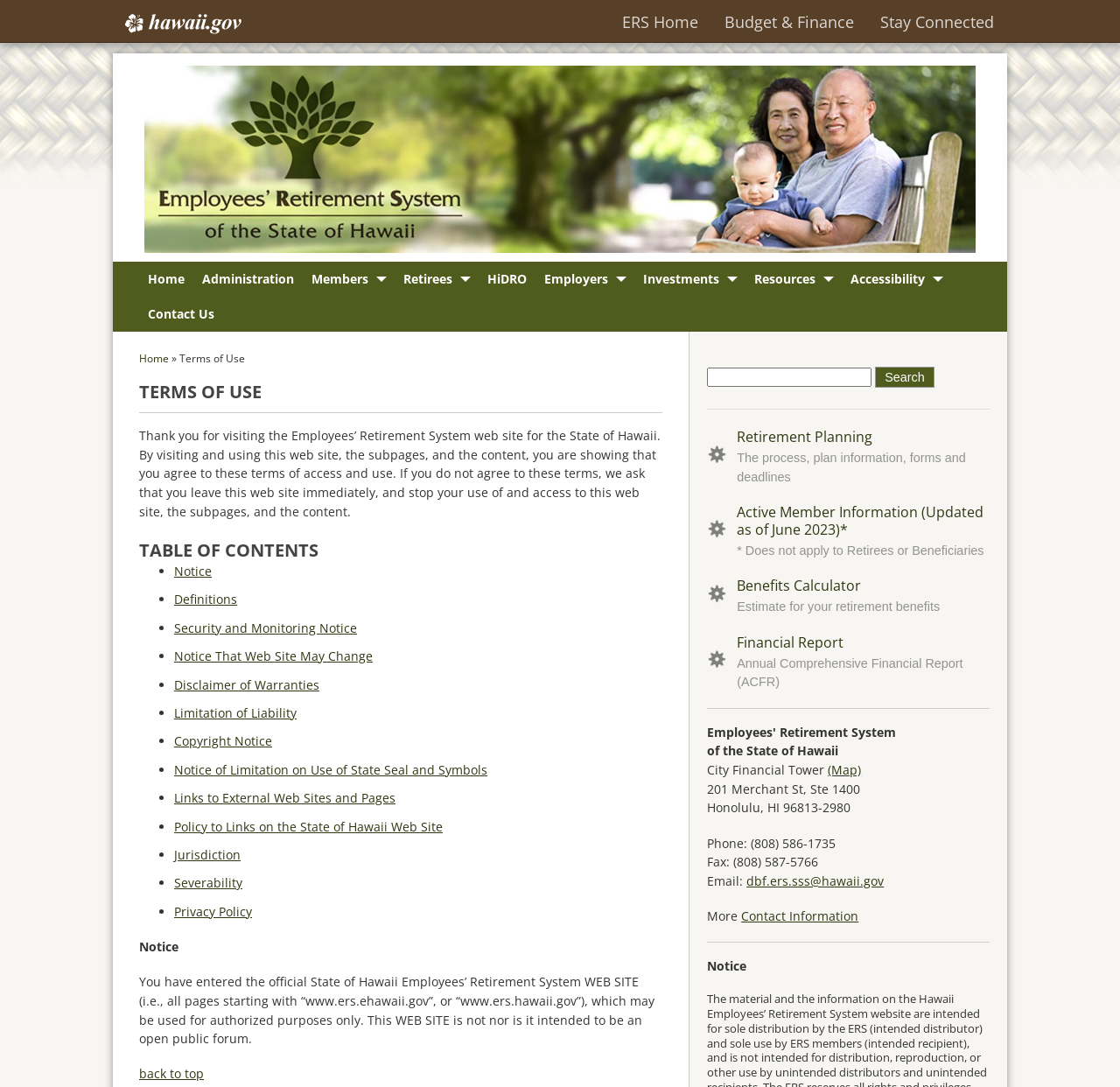What is the phone number of the organization?
Kindly give a detailed and elaborate answer to the question.

I found the phone number in the contact information section, which is located at the bottom of the webpage. The static text element [787] contains the phone number.